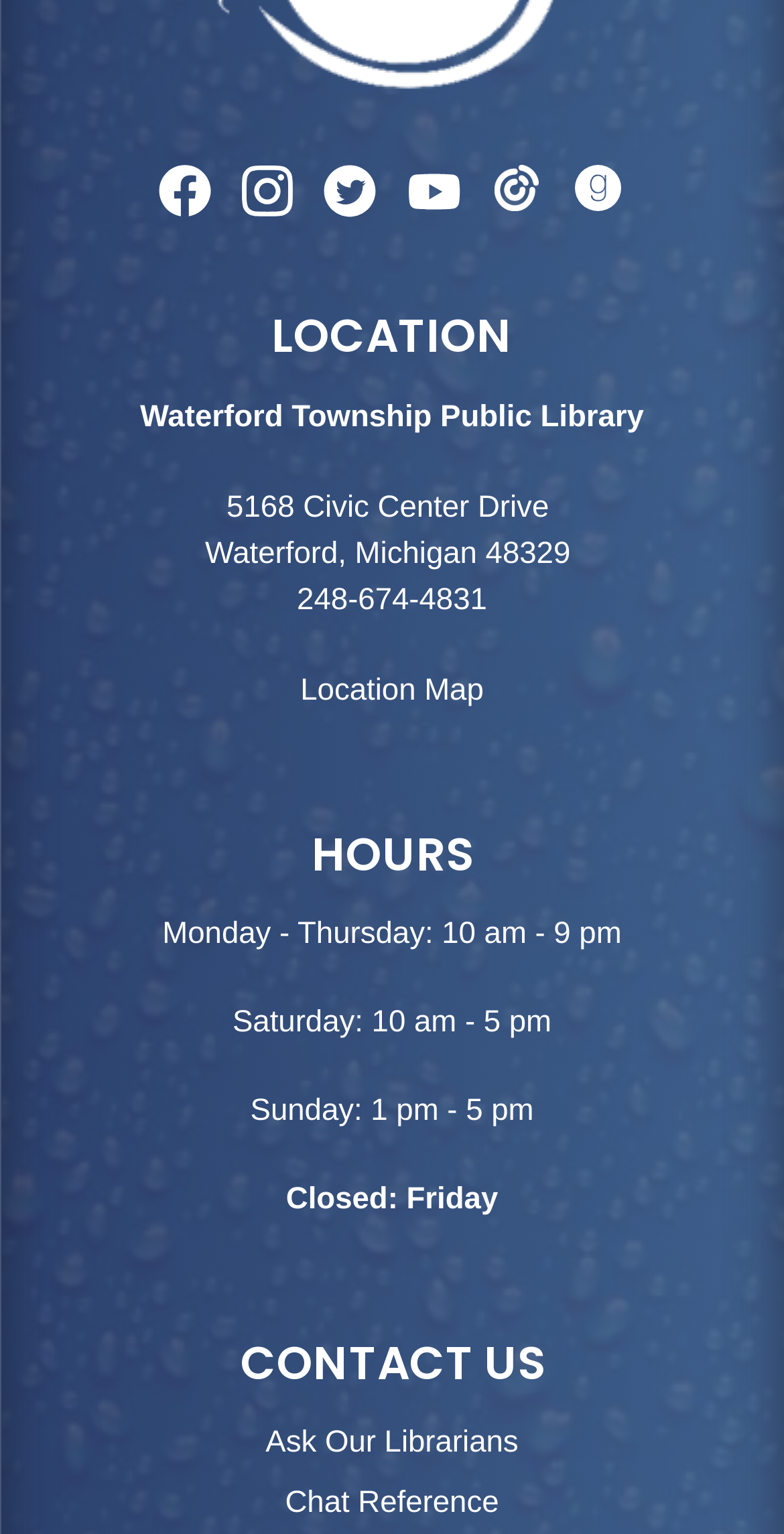Please locate the bounding box coordinates for the element that should be clicked to achieve the following instruction: "chat with librarians". Ensure the coordinates are given as four float numbers between 0 and 1, i.e., [left, top, right, bottom].

[0.364, 0.969, 0.636, 0.991]